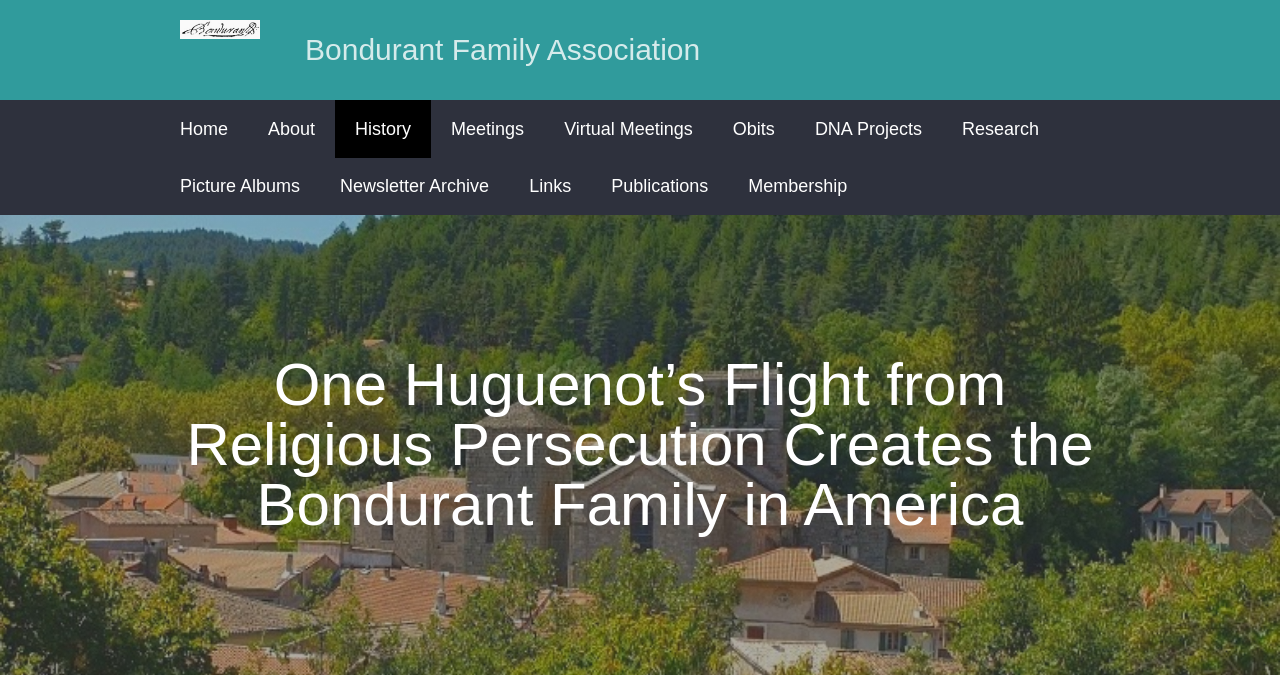What is the name of the family association?
Please provide a single word or phrase in response based on the screenshot.

Bondurant Family Association